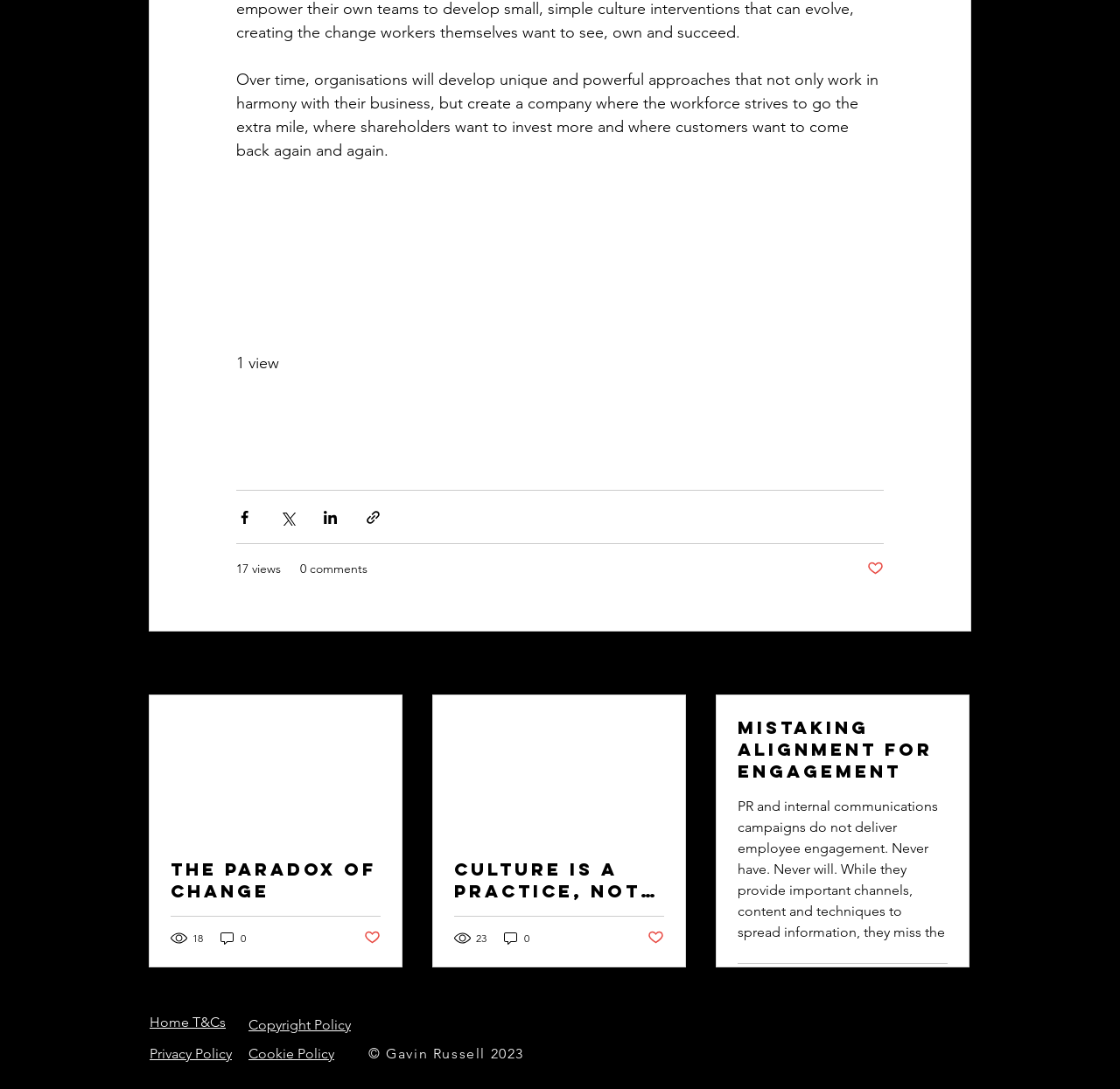Could you indicate the bounding box coordinates of the region to click in order to complete this instruction: "Share via Facebook".

[0.211, 0.467, 0.226, 0.483]